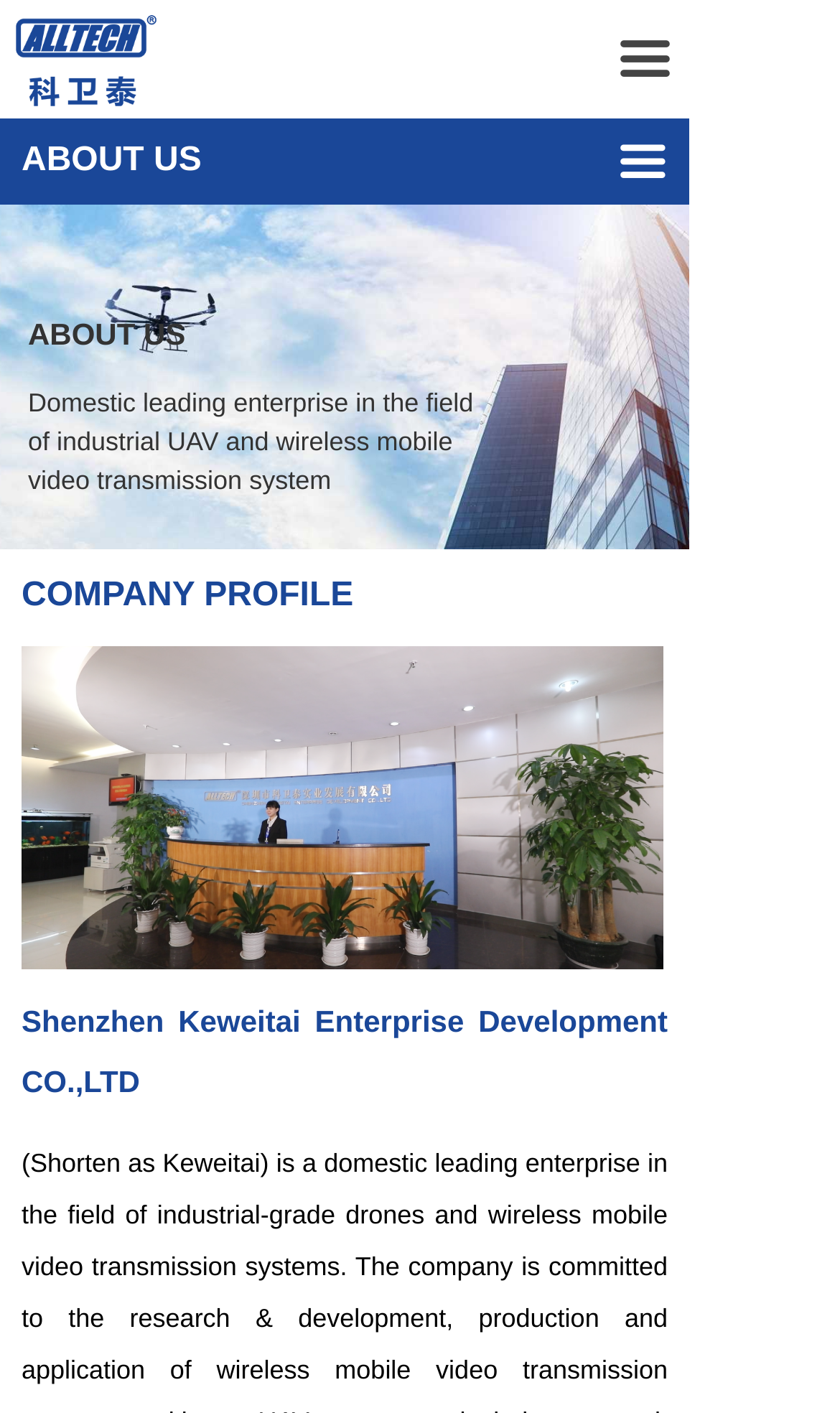Locate the bounding box of the UI element with the following description: "넸 Multi-rotor Drone".

[0.0, 0.137, 0.072, 0.204]